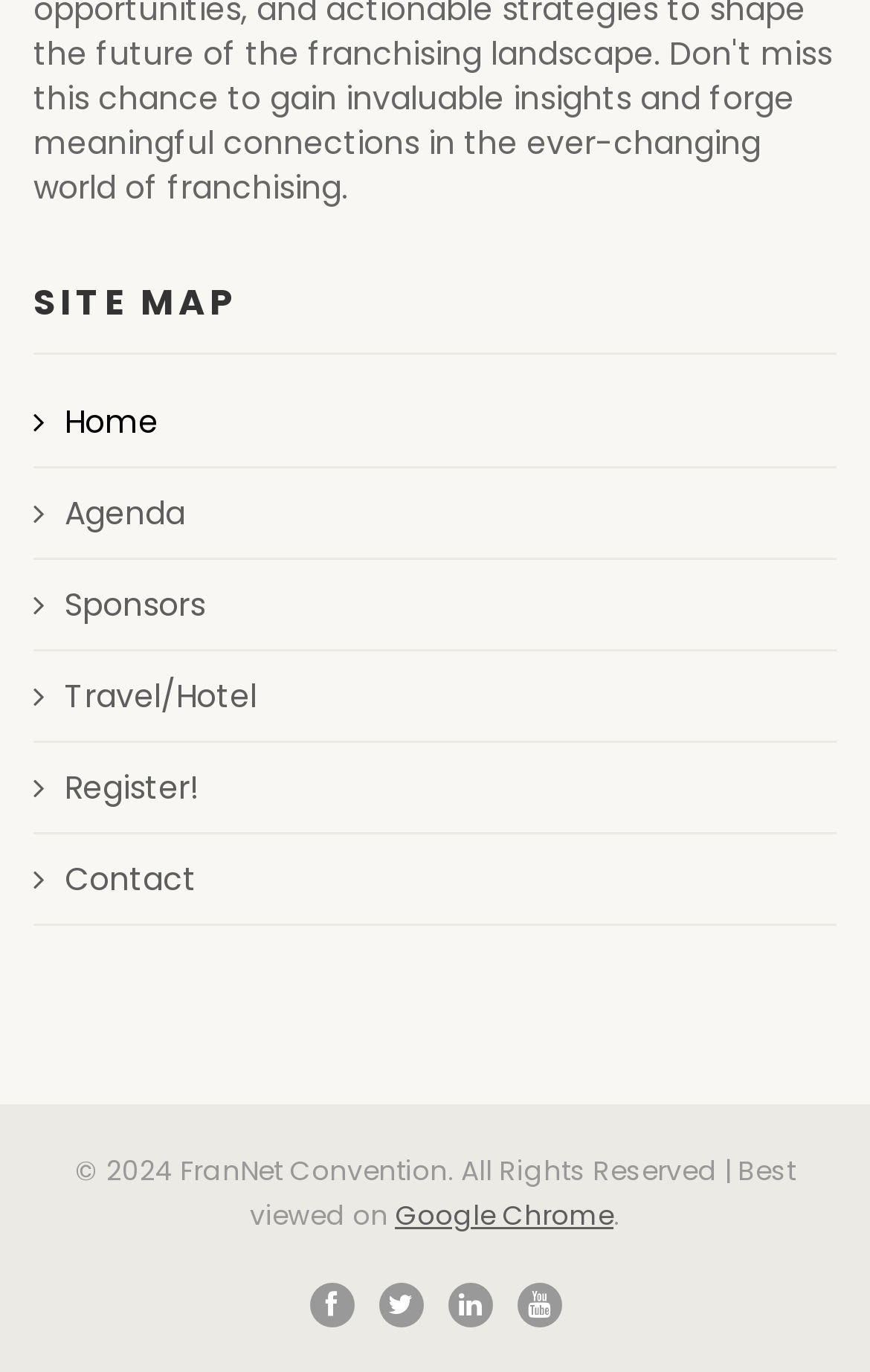From the screenshot, find the bounding box of the UI element matching this description: "Agenda". Supply the bounding box coordinates in the form [left, top, right, bottom], each a float between 0 and 1.

[0.038, 0.358, 0.213, 0.39]